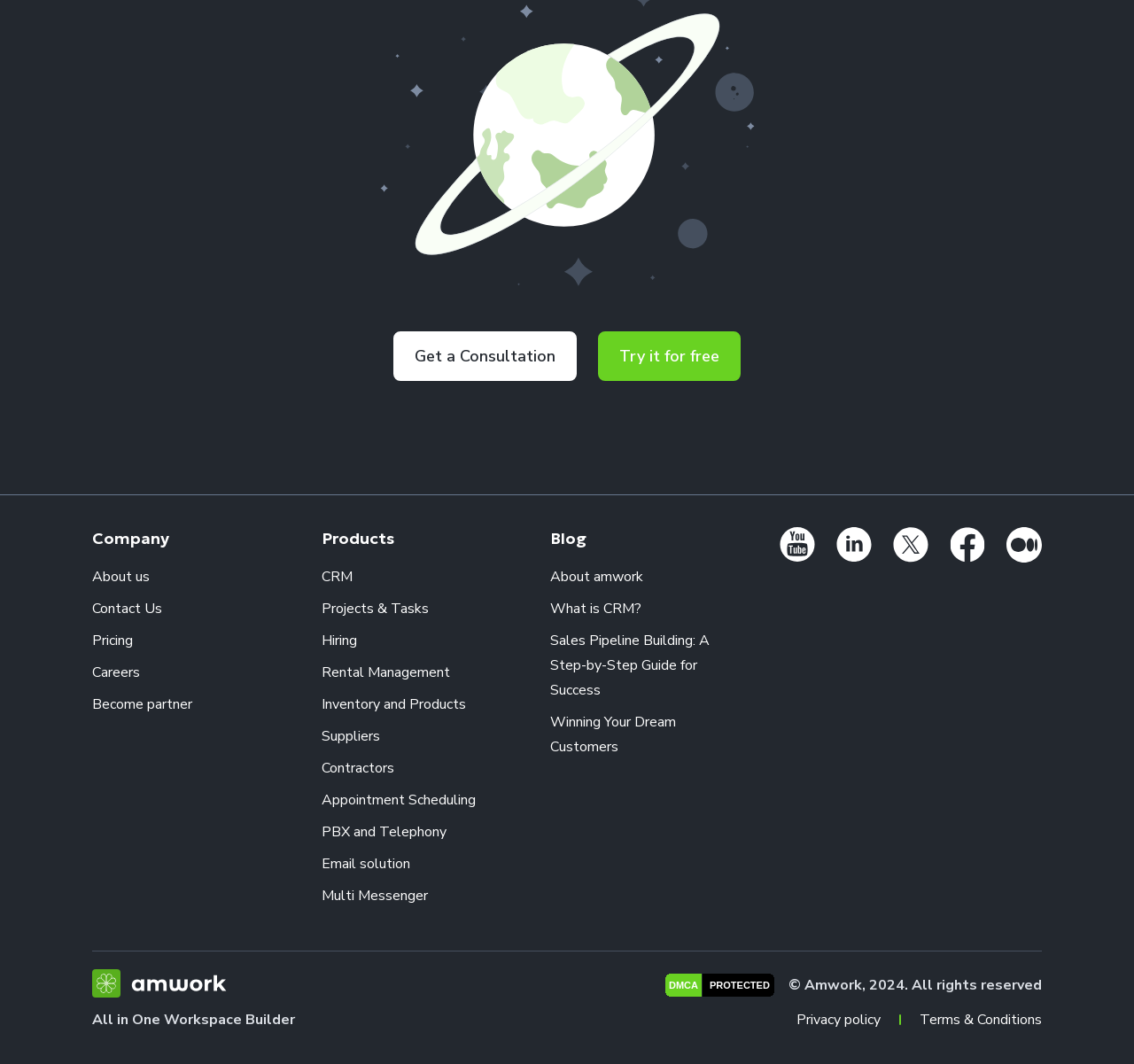Find the bounding box of the element with the following description: "CRM". The coordinates must be four float numbers between 0 and 1, formatted as [left, top, right, bottom].

[0.283, 0.531, 0.448, 0.554]